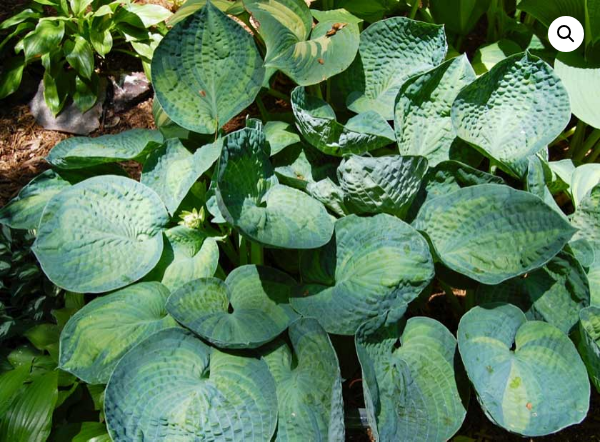Provide a brief response to the question below using one word or phrase:
What is the color of the Hosta leaves?

Blue and green